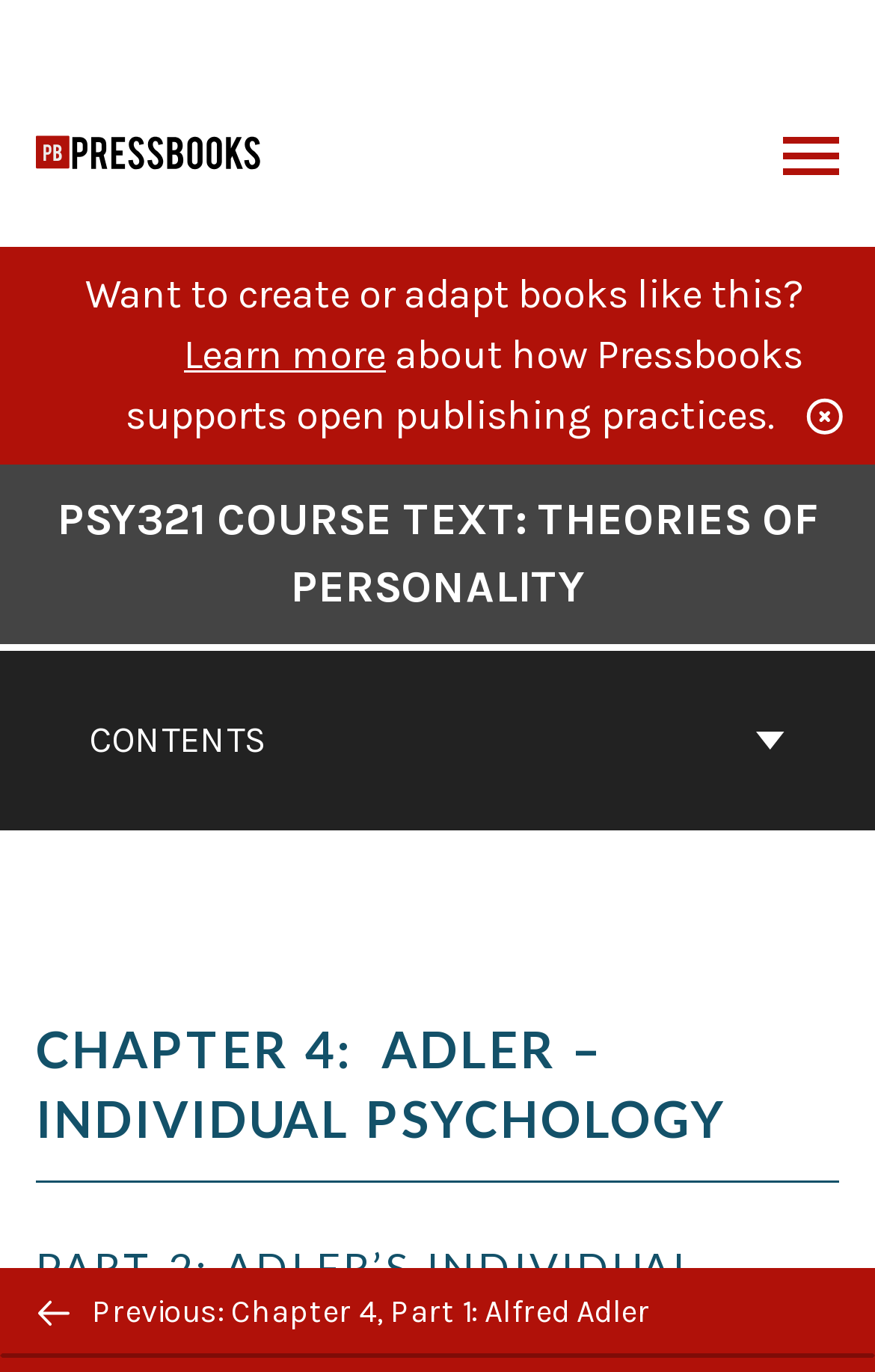Find the bounding box coordinates for the UI element that matches this description: "aria-label="Search" title="Search"".

None